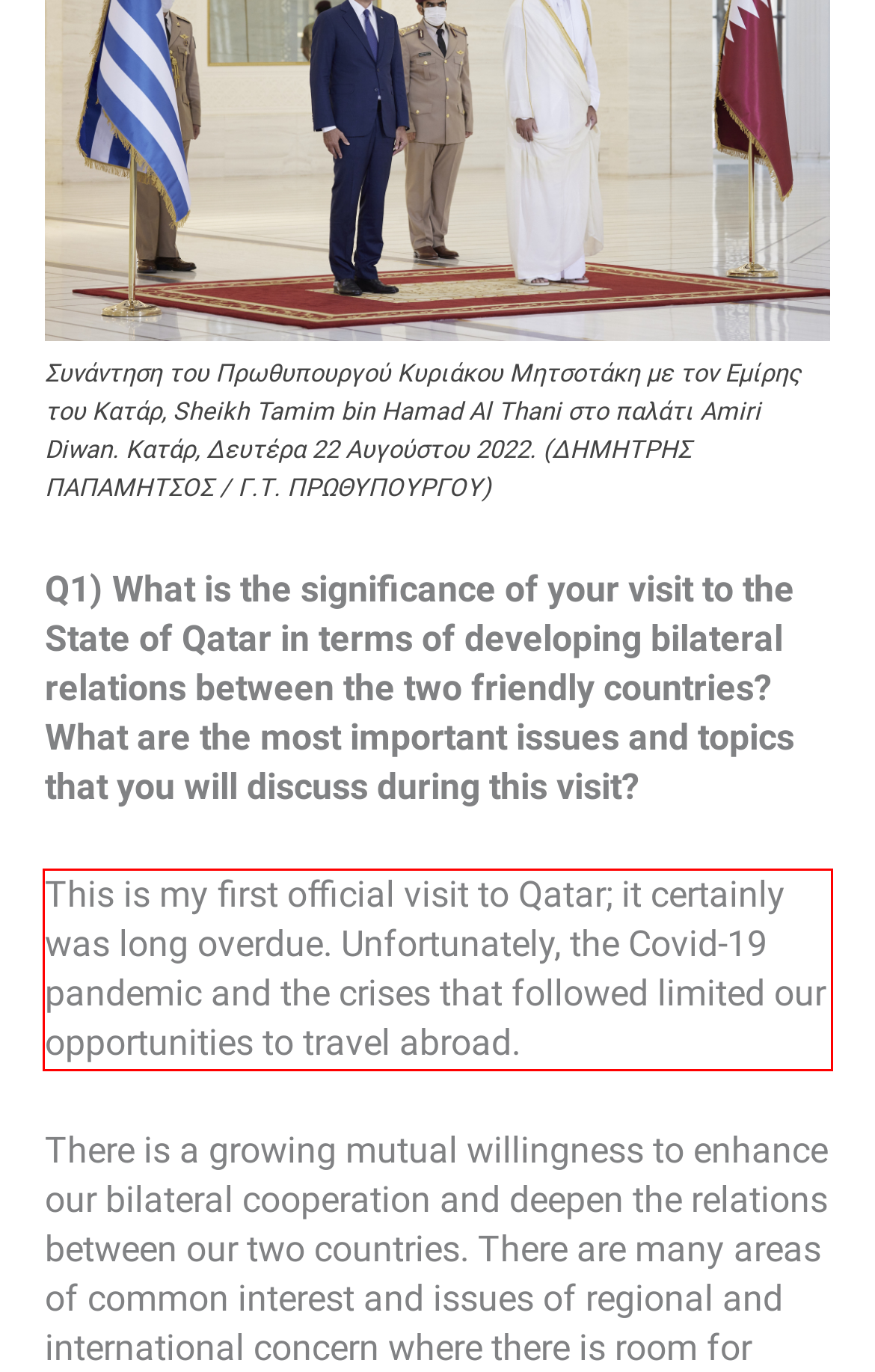You have a screenshot of a webpage where a UI element is enclosed in a red rectangle. Perform OCR to capture the text inside this red rectangle.

This is my first official visit to Qatar; it certainly was long overdue. Unfortunately, the Covid-19 pandemic and the crises that followed limited our opportunities to travel abroad.